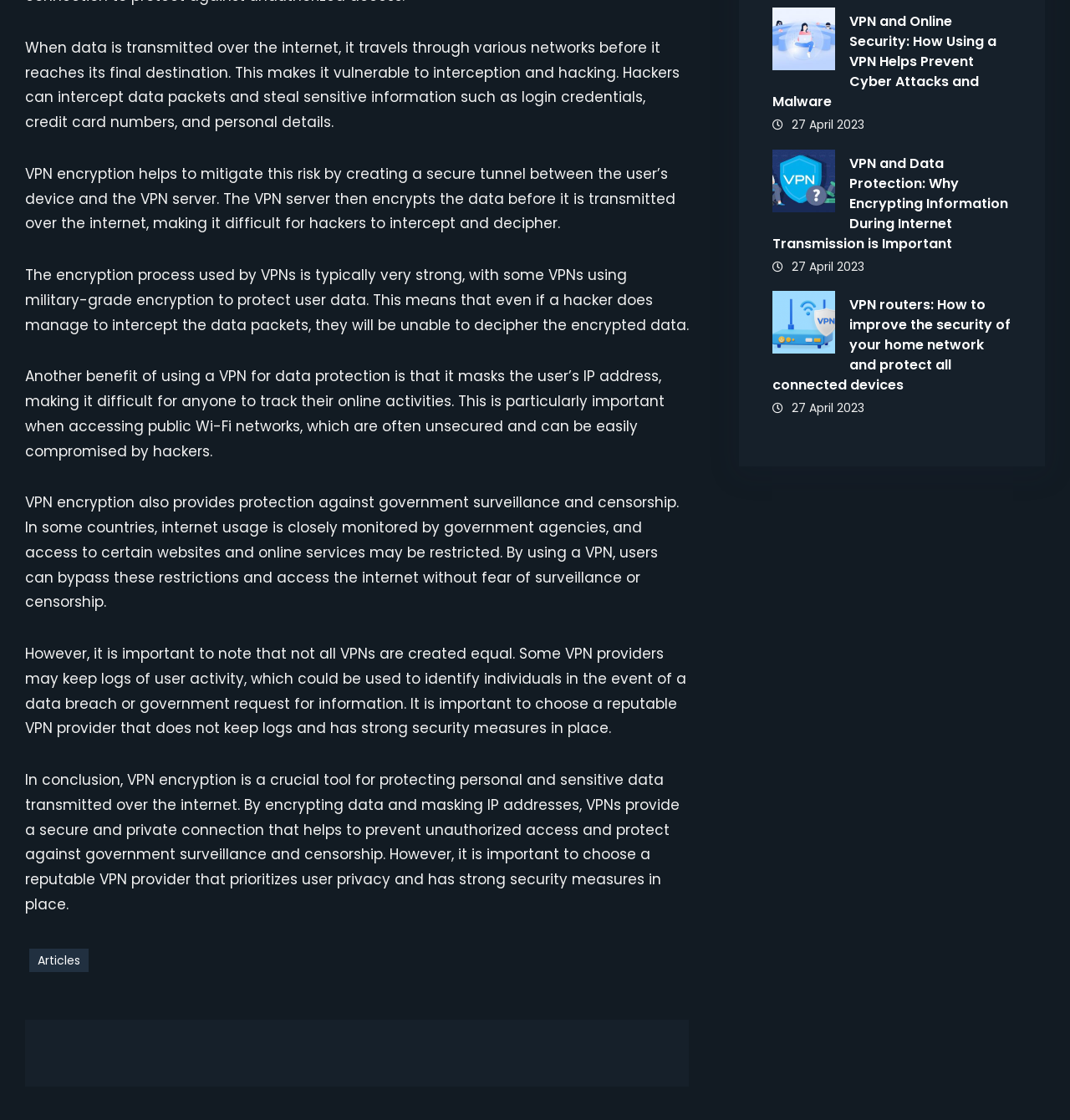What is the benefit of using a VPN for data protection?
Analyze the screenshot and provide a detailed answer to the question.

The benefit of using a VPN for data protection is that it creates a secure tunnel between the user's device and the VPN server, making it difficult for hackers to intercept and decipher the data.